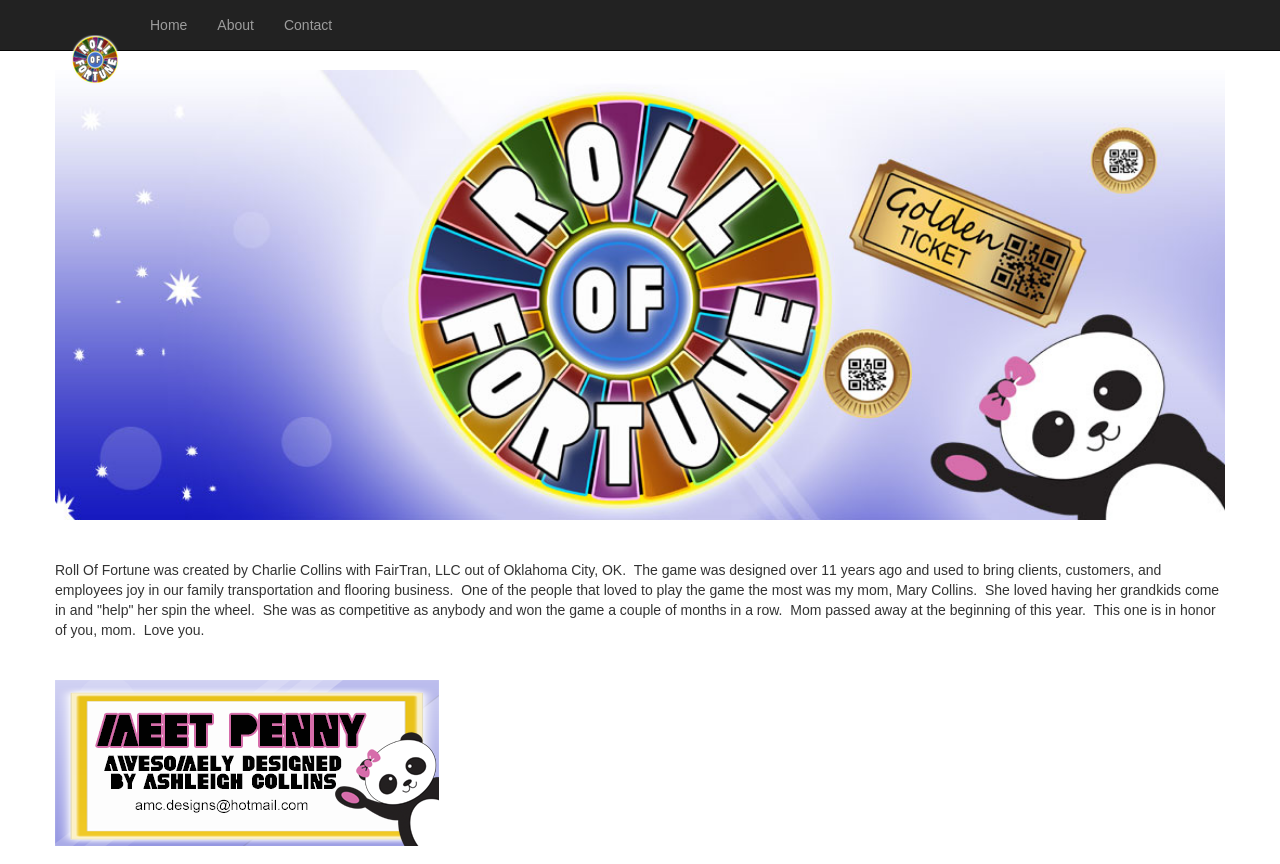Provide the bounding box coordinates for the UI element that is described by this text: "About". The coordinates should be in the form of four float numbers between 0 and 1: [left, top, right, bottom].

[0.158, 0.0, 0.21, 0.058]